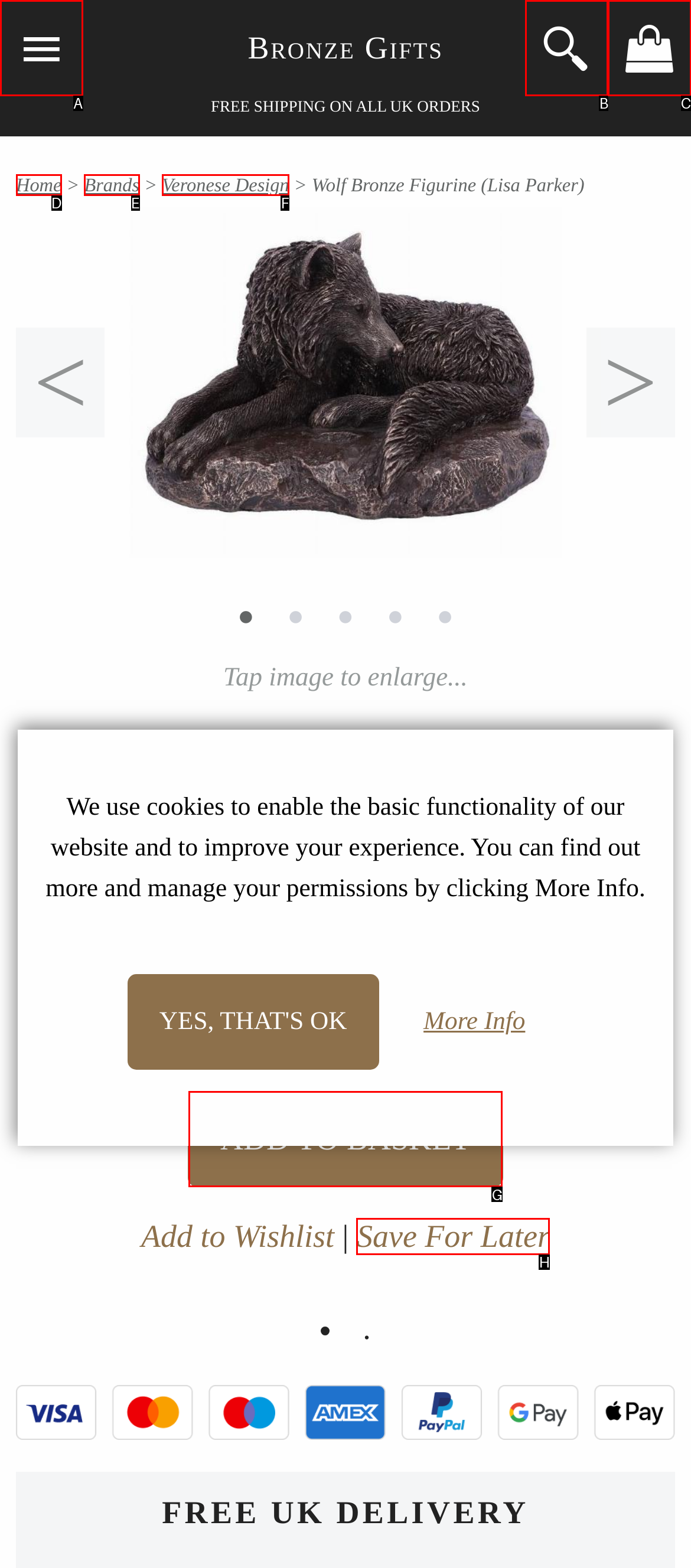Determine the HTML element to click for the instruction: Click the 'ADD TO BASKET' button.
Answer with the letter corresponding to the correct choice from the provided options.

G